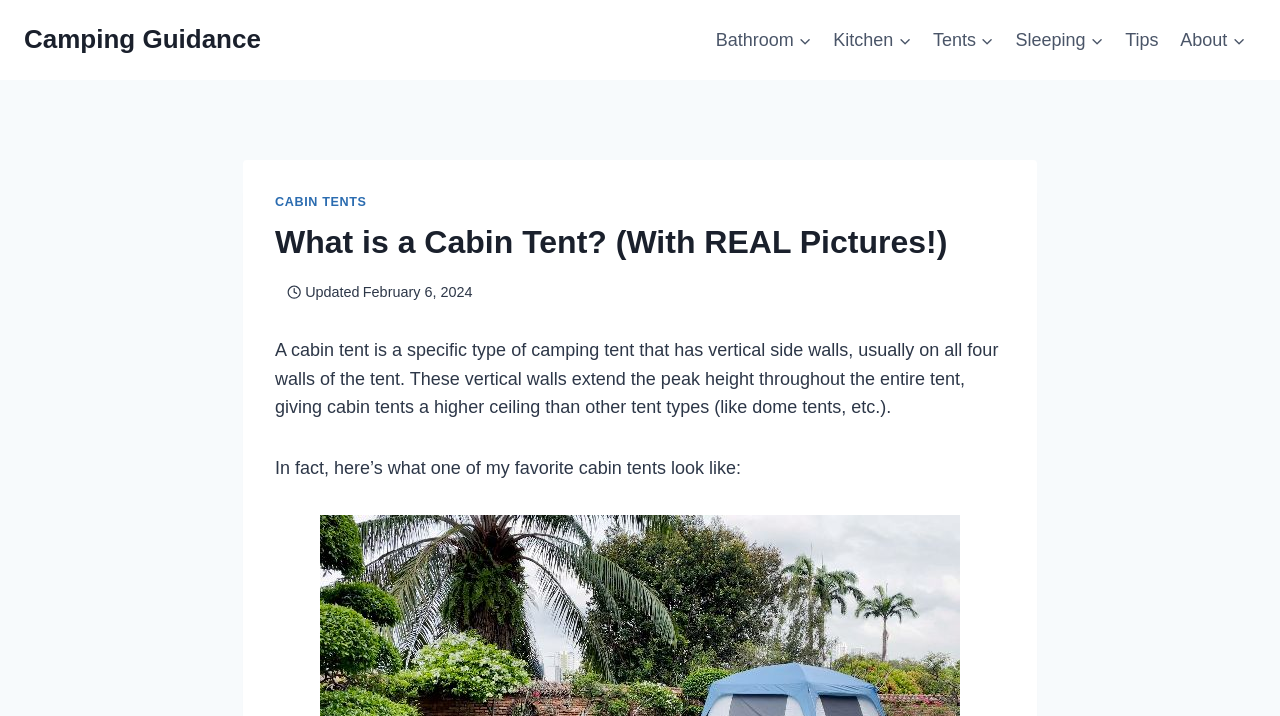Give a short answer using one word or phrase for the question:
When was the webpage last updated?

February 6, 2024